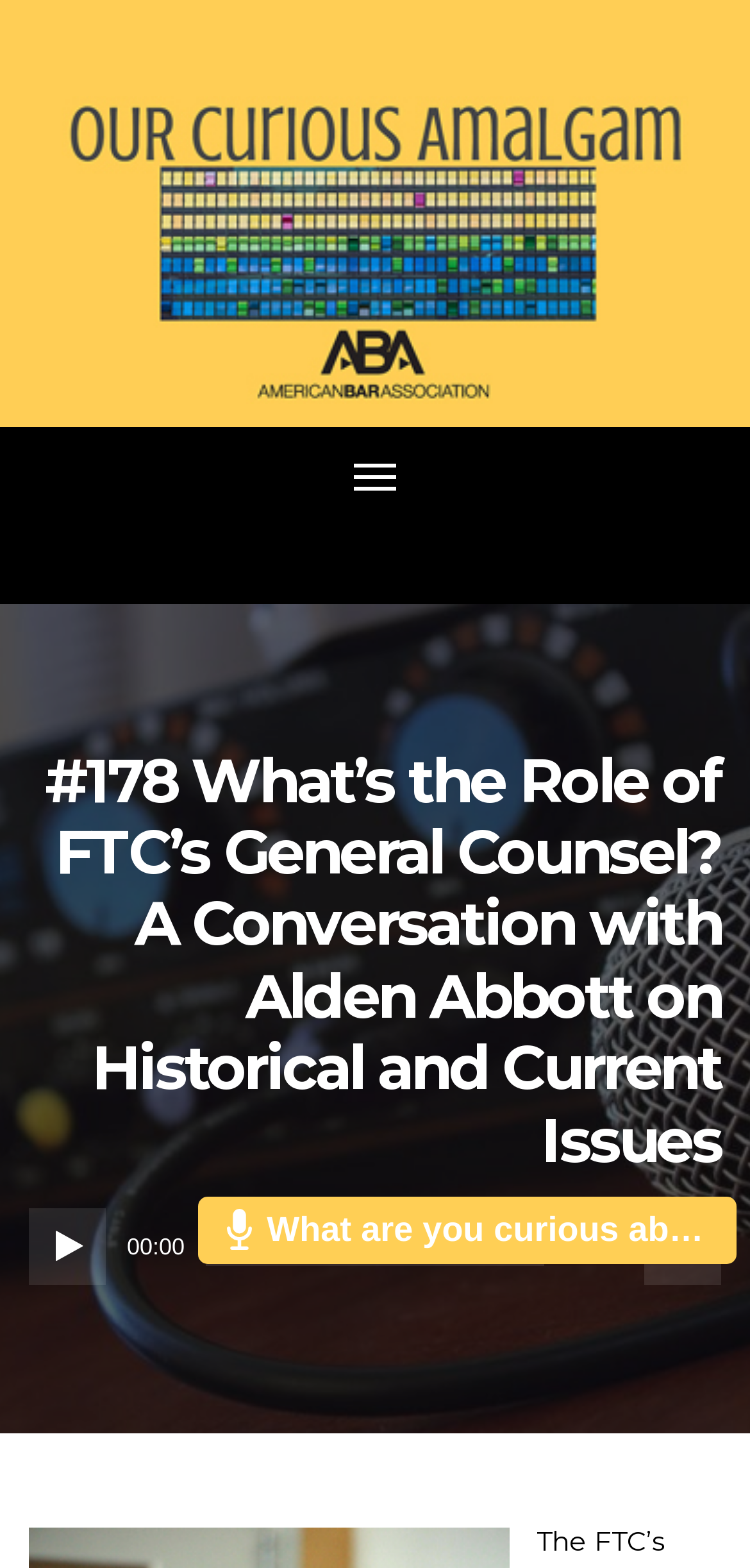Explain the webpage's design and content in an elaborate manner.

The webpage appears to be a podcast episode page. At the top, there is a heading that reads "Our Curious Amalgam" with a link and an image beside it. Below this, there is a link to toggle navigation.

The main content of the page is a heading that reads "#178 What’s the Role of FTC’s General Counsel? A Conversation with Alden Abbott on Historical and Current Issues". This heading is followed by an audio player that takes up most of the page. The audio player has a play button, a timer that displays the current time "00:00", and a horizontal time slider. There is also a link to download the episode.

On the right side of the page, there is a link that reads "What are you curious about?" with a small image beside it. Overall, the page has a simple layout with a focus on the audio player and the podcast episode's title.